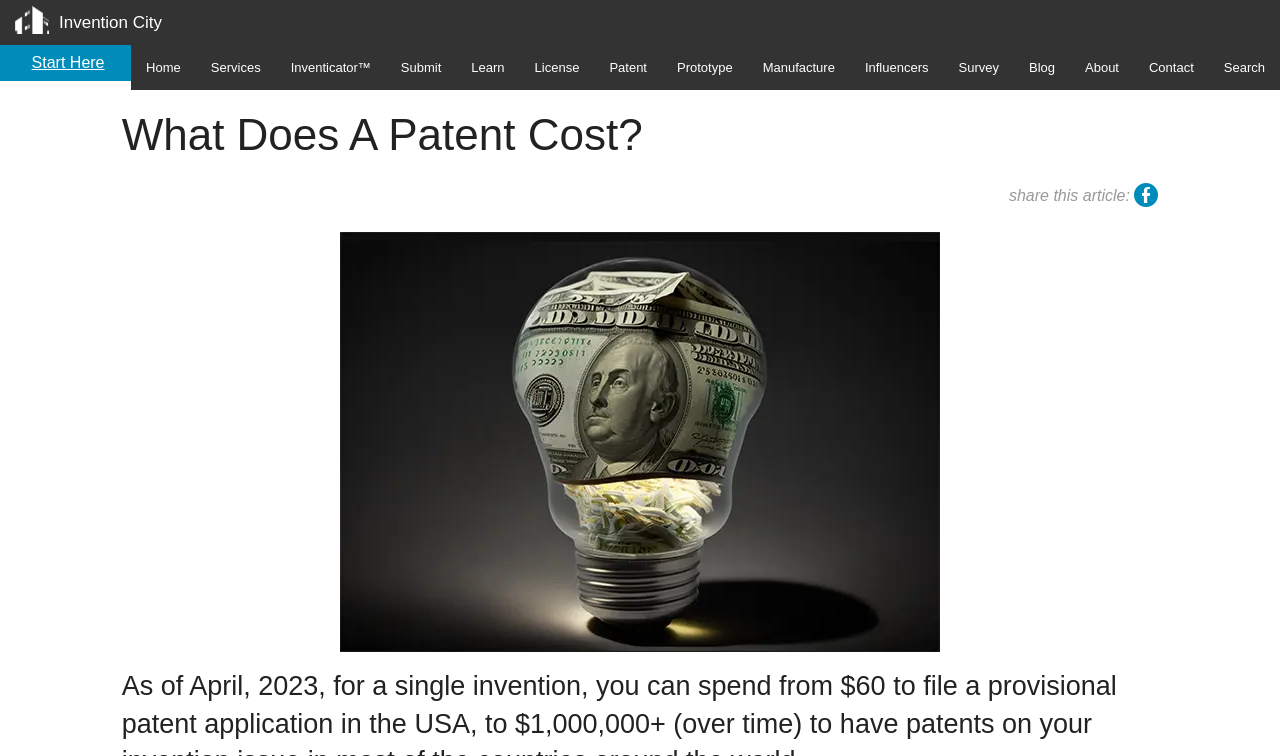Using the provided element description "Start Here", determine the bounding box coordinates of the UI element.

[0.025, 0.071, 0.082, 0.094]